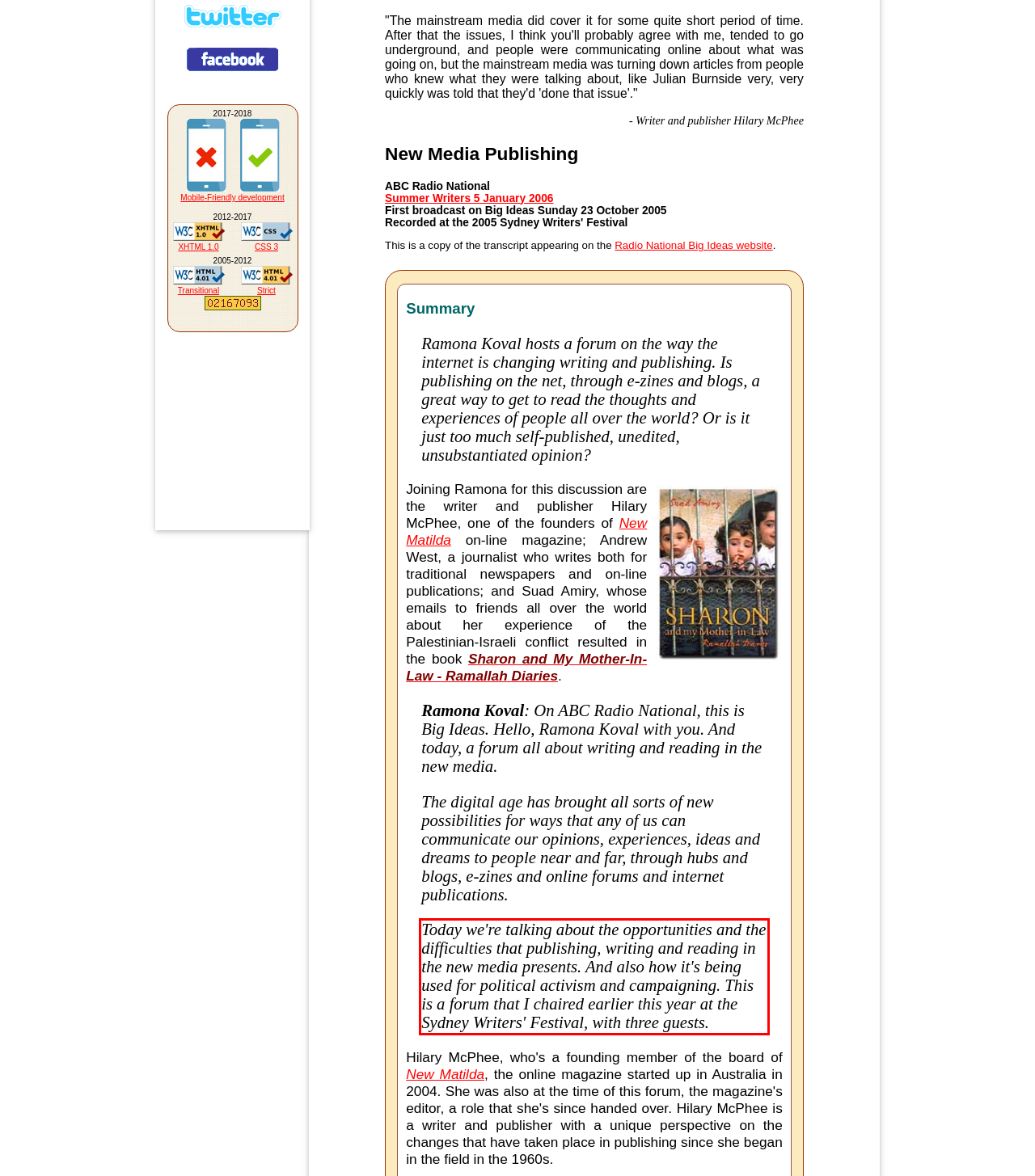Given a screenshot of a webpage, identify the red bounding box and perform OCR to recognize the text within that box.

Today we're talking about the opportunities and the difficulties that publishing, writing and reading in the new media presents. And also how it's being used for political activism and campaigning. This is a forum that I chaired earlier this year at the Sydney Writers' Festival, with three guests.